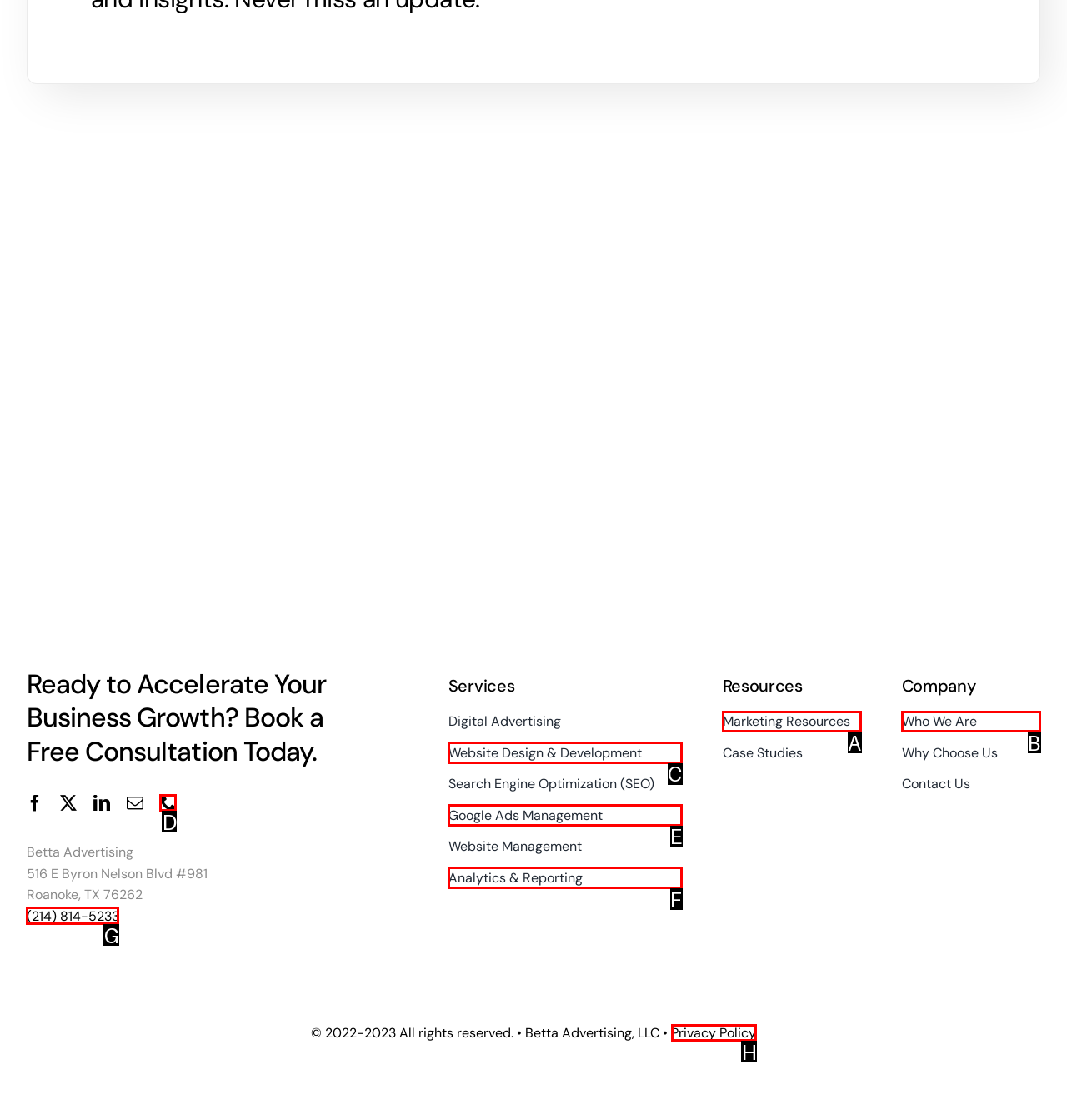For the instruction: View Privacy Policy, determine the appropriate UI element to click from the given options. Respond with the letter corresponding to the correct choice.

H